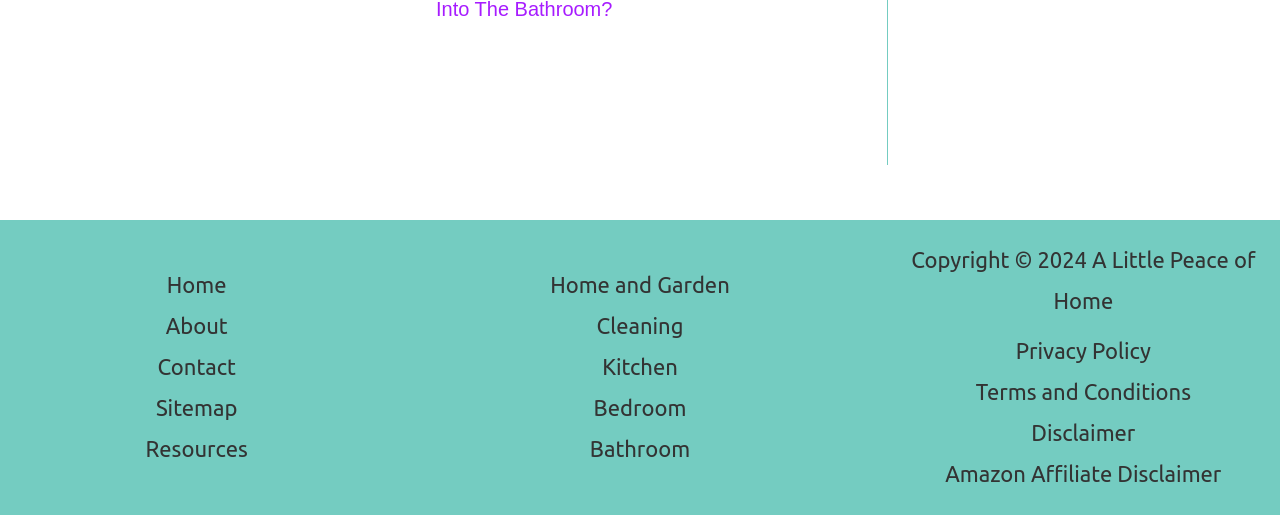Answer with a single word or phrase: 
What is the copyright year?

2024